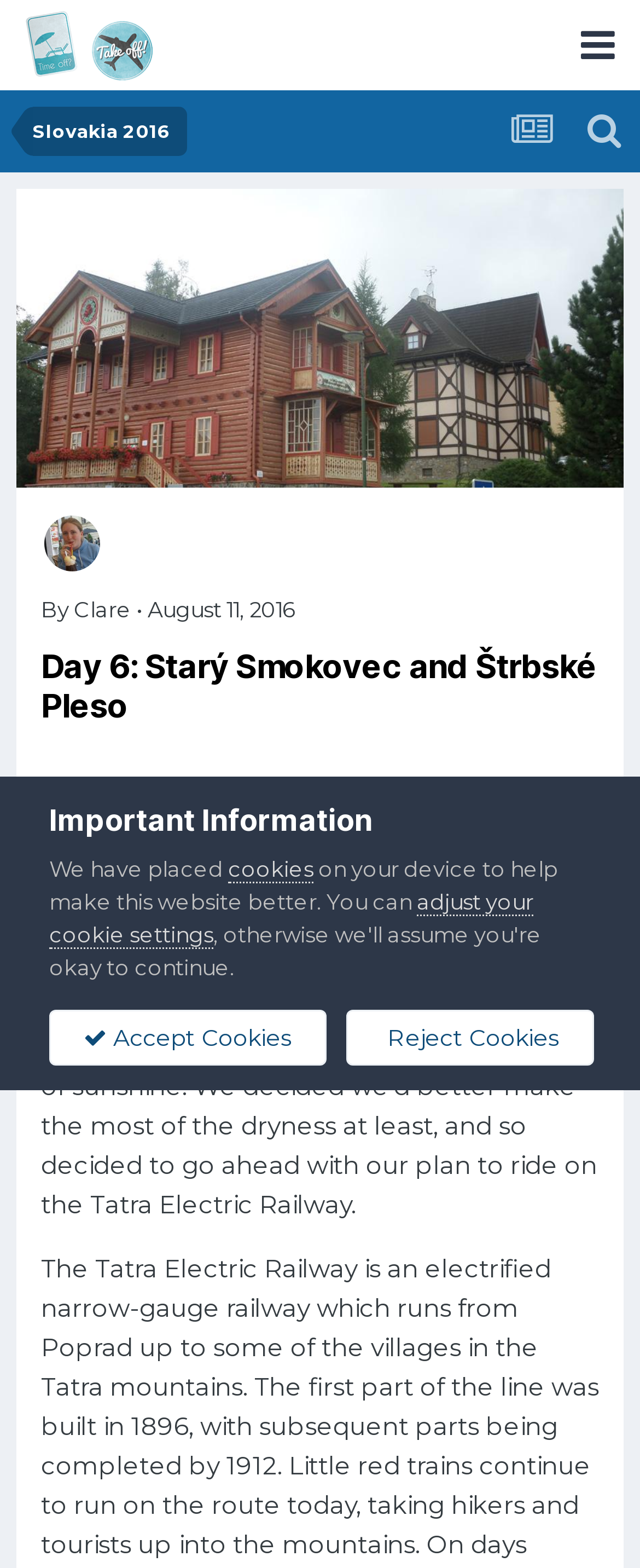Locate the bounding box coordinates of the element to click to perform the following action: 'go to Time Off, Take Off homepage'. The coordinates should be given as four float values between 0 and 1, in the form of [left, top, right, bottom].

[0.038, 0.0, 0.239, 0.058]